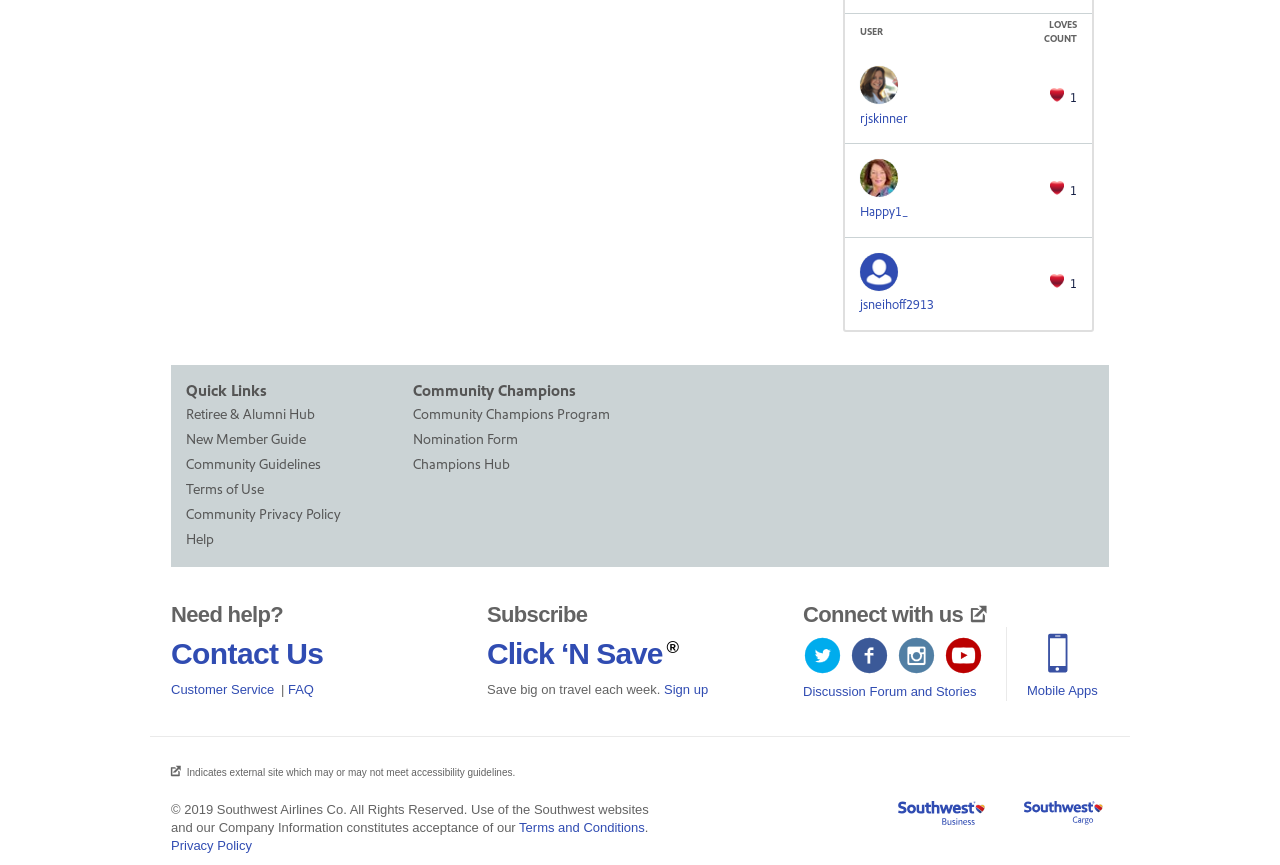Please identify the bounding box coordinates of the clickable area that will allow you to execute the instruction: "View the 'Community Champions Program'".

[0.323, 0.465, 0.5, 0.494]